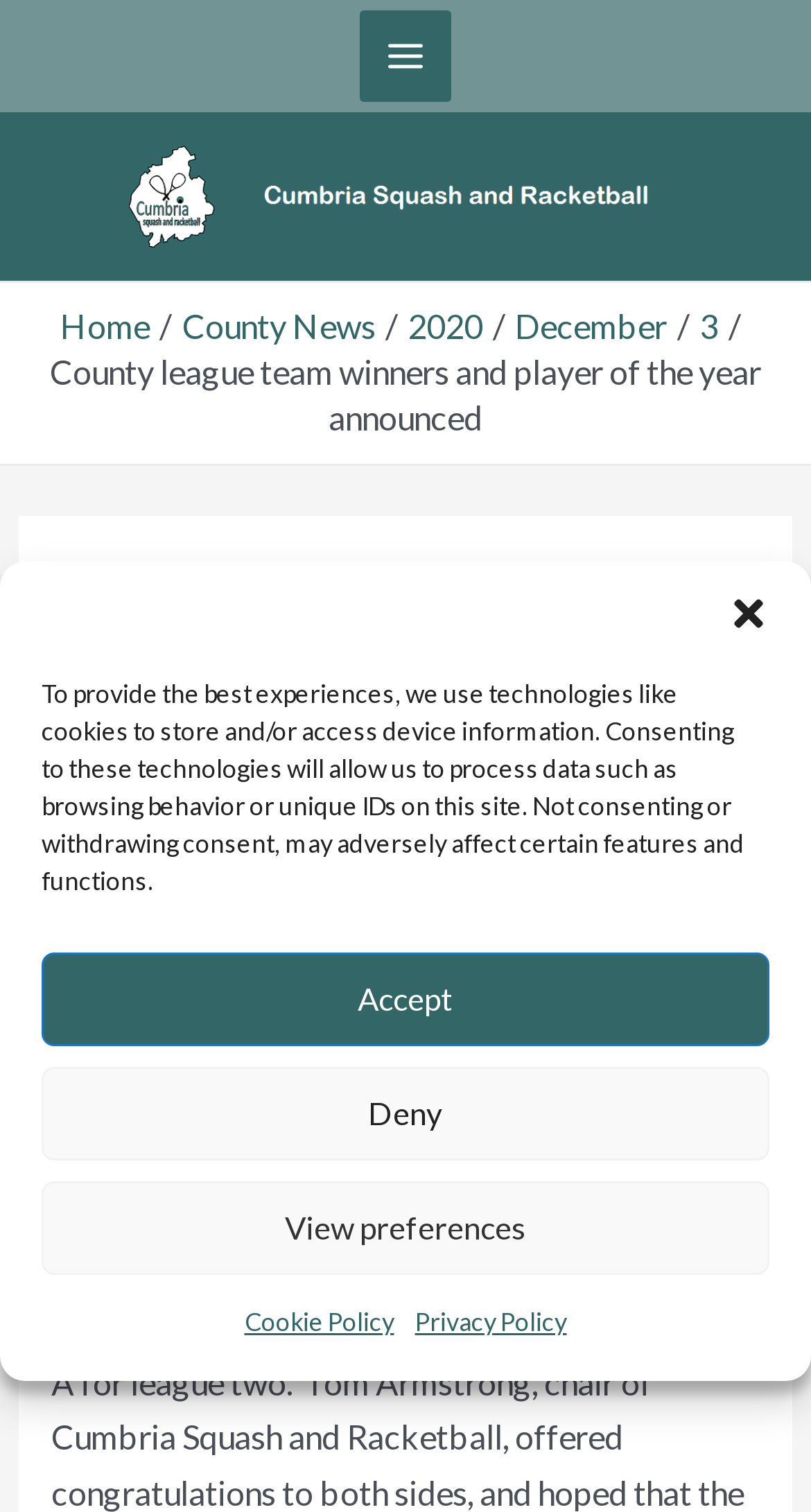Please study the image and answer the question comprehensively:
What is the current page about?

I found the answer by looking at the main content area of the webpage, where I saw a heading with the text 'County league team winners and player of the year announced'. This suggests that the current page is about announcing the winners of the county league team and the player of the year.